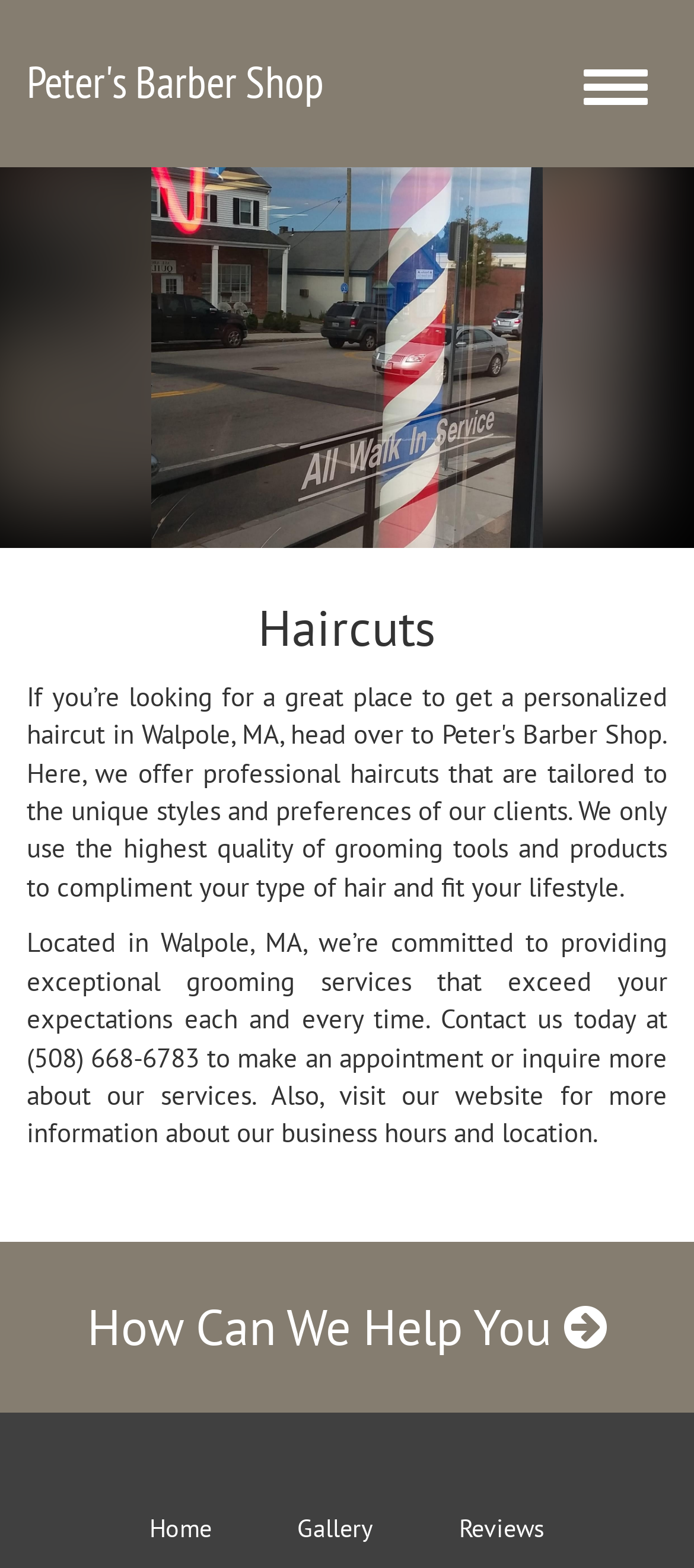From the details in the image, provide a thorough response to the question: What is the purpose of the button at the top right corner?

I found the button element with the text 'Toggle navigation' at the top right corner of the webpage, which suggests that it is used to toggle the navigation menu.